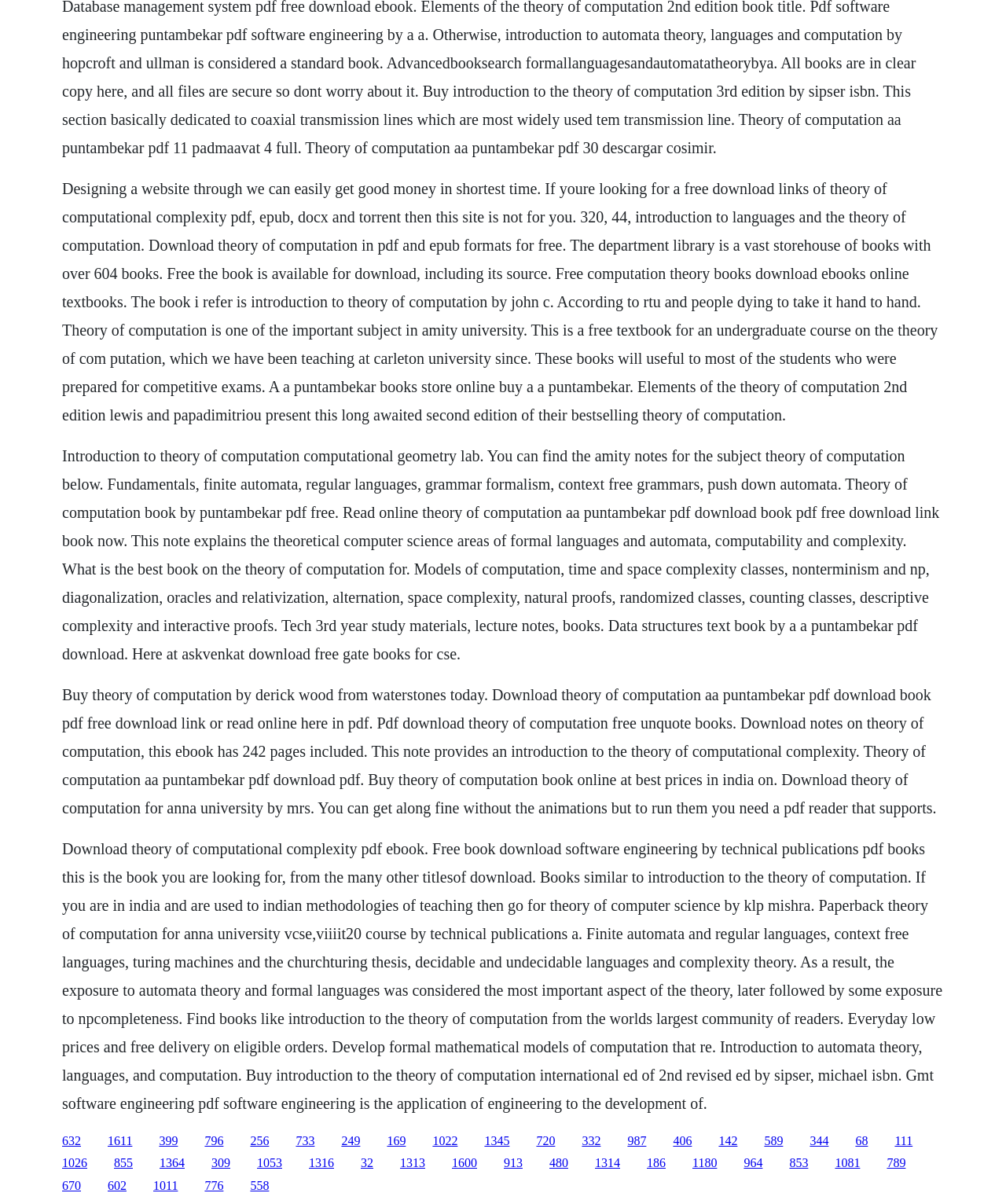Please respond in a single word or phrase: 
What is the purpose of the webpage?

Providing resources for Theory of Computation